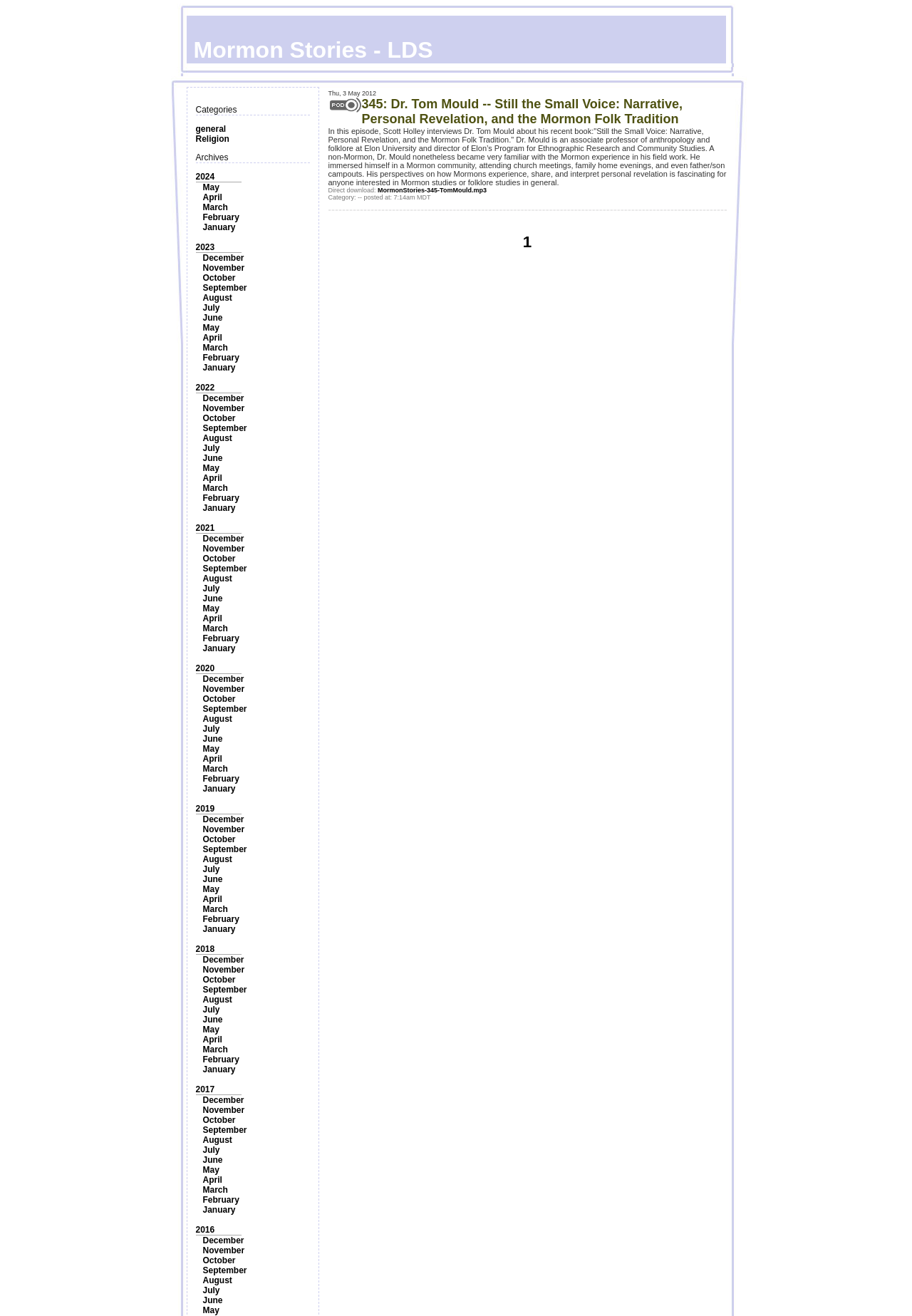Extract the bounding box coordinates for the HTML element that matches this description: "January". The coordinates should be four float numbers between 0 and 1, i.e., [left, top, right, bottom].

[0.222, 0.809, 0.258, 0.816]